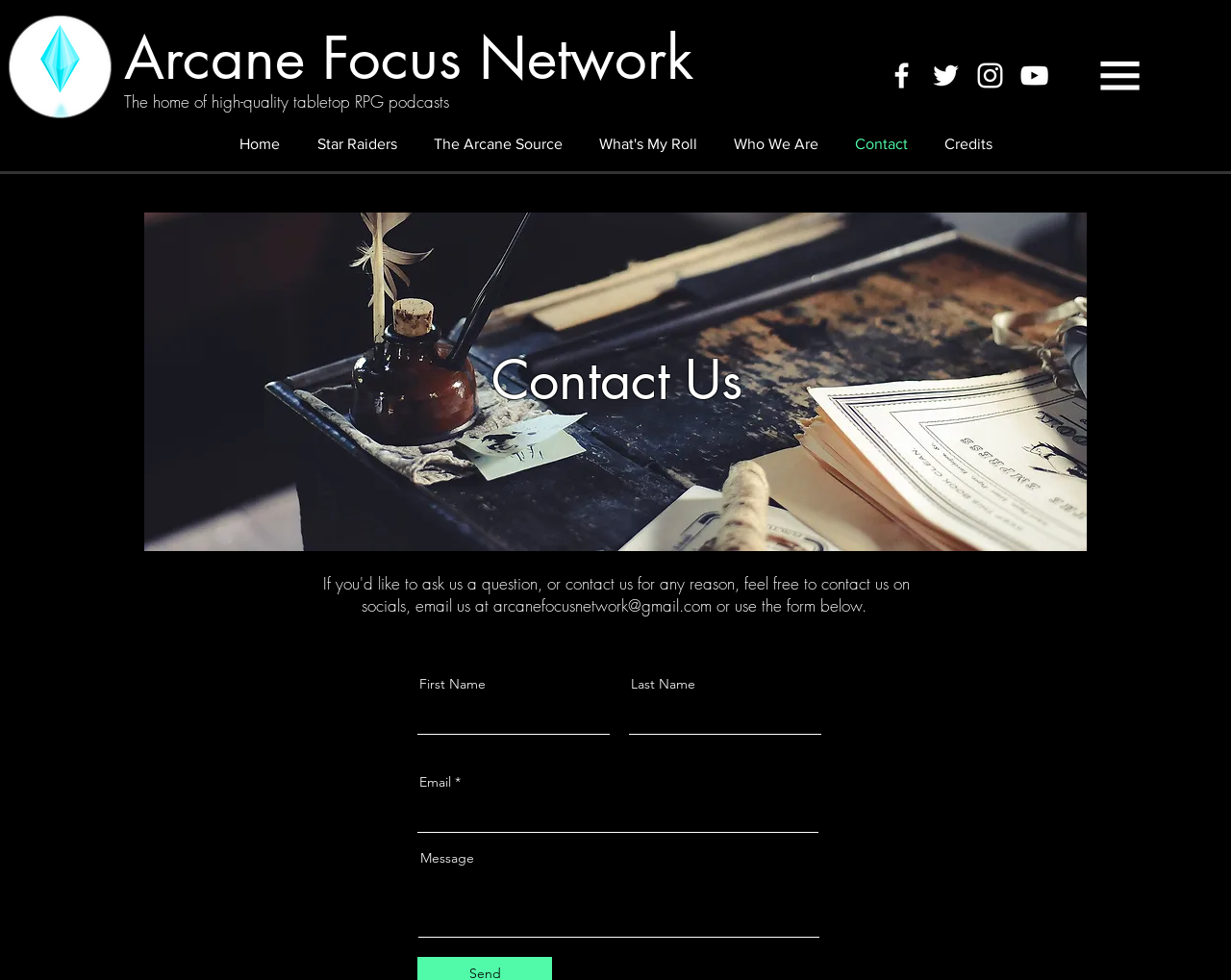Pinpoint the bounding box coordinates of the element you need to click to execute the following instruction: "Buy tickets". The bounding box should be represented by four float numbers between 0 and 1, in the format [left, top, right, bottom].

None